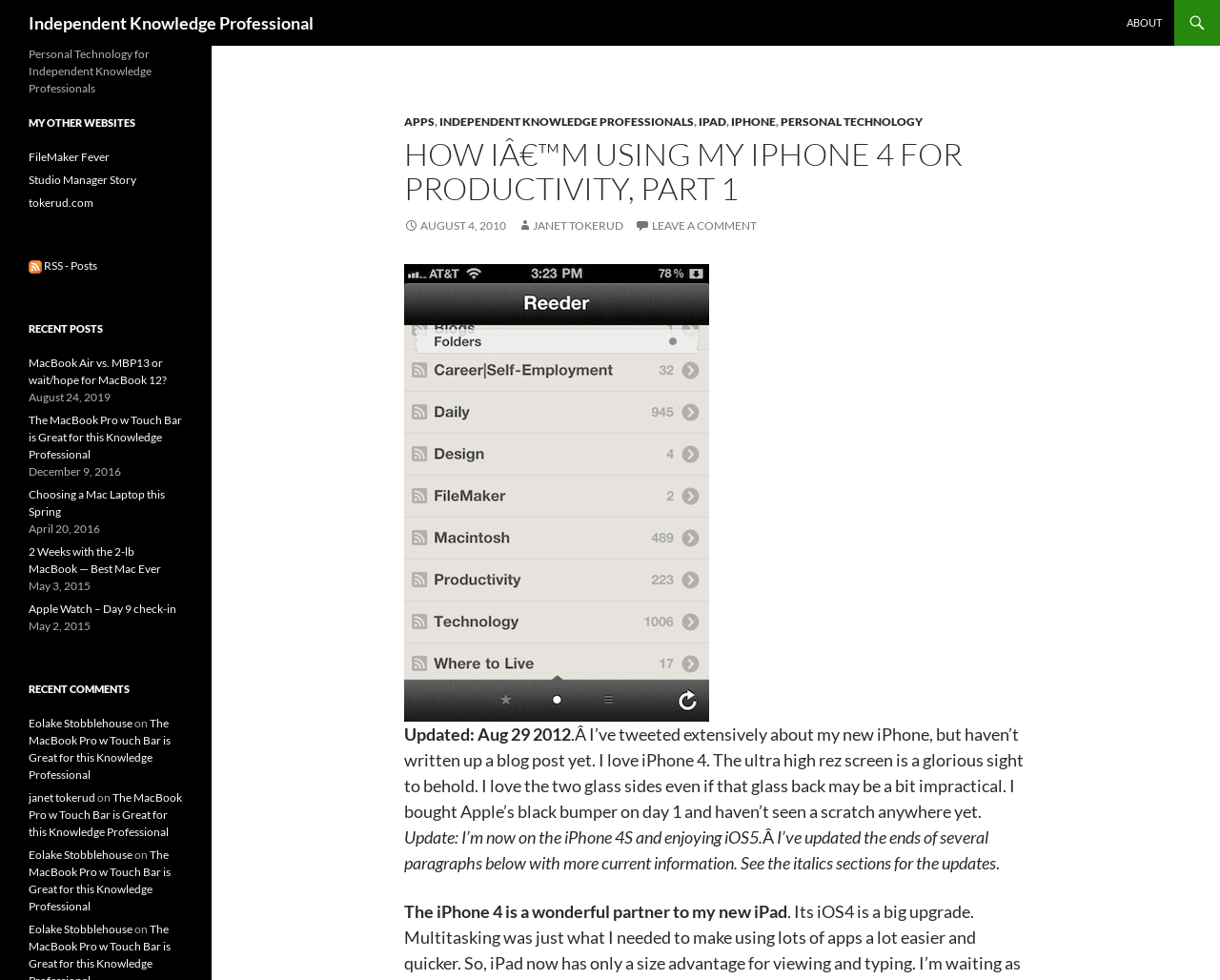Determine the coordinates of the bounding box for the clickable area needed to execute this instruction: "Click on ABOUT".

[0.914, 0.0, 0.962, 0.047]